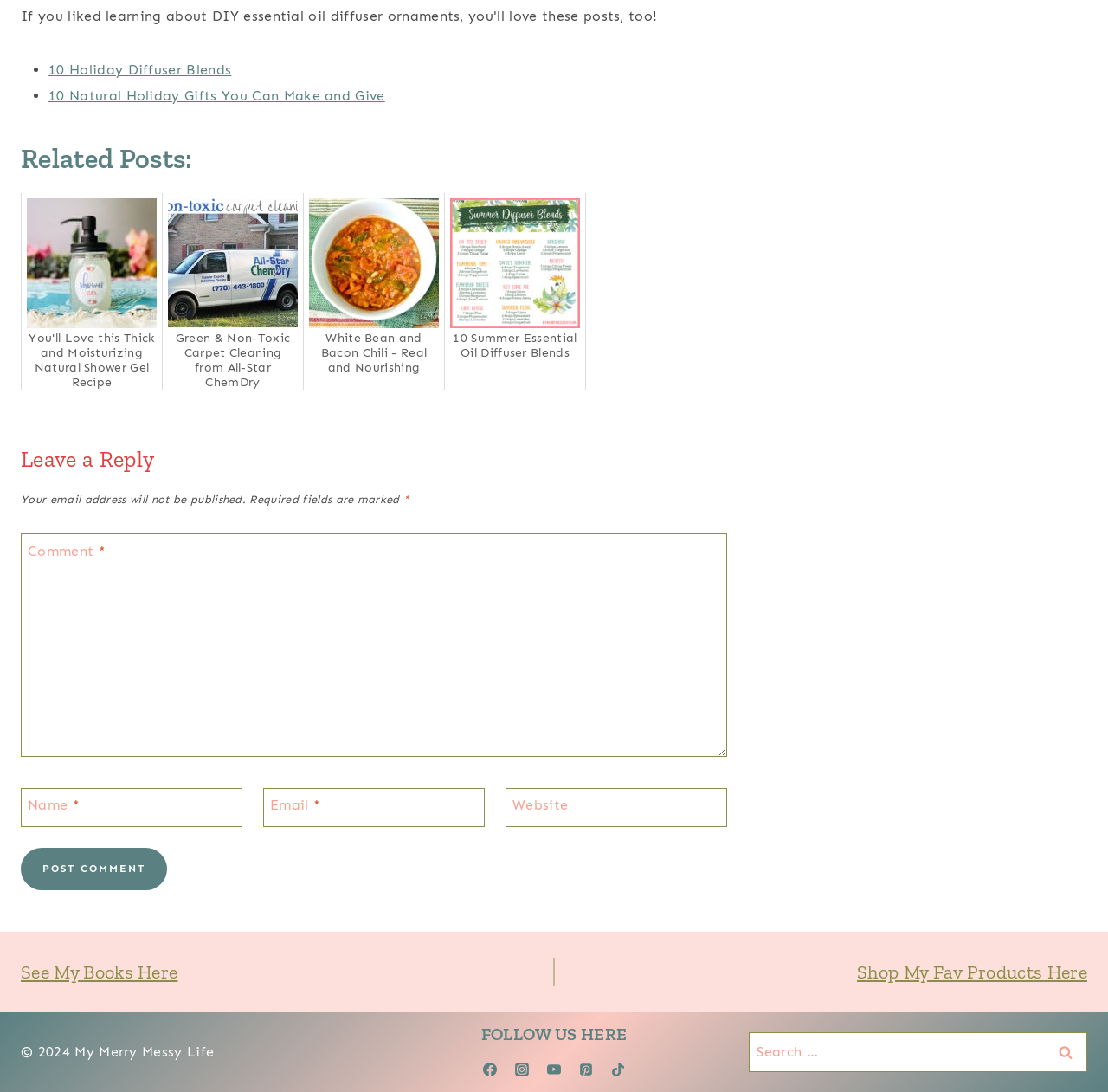Pinpoint the bounding box coordinates of the area that should be clicked to complete the following instruction: "Visit the '10 Holiday Diffuser Blends' page". The coordinates must be given as four float numbers between 0 and 1, i.e., [left, top, right, bottom].

[0.044, 0.056, 0.209, 0.071]